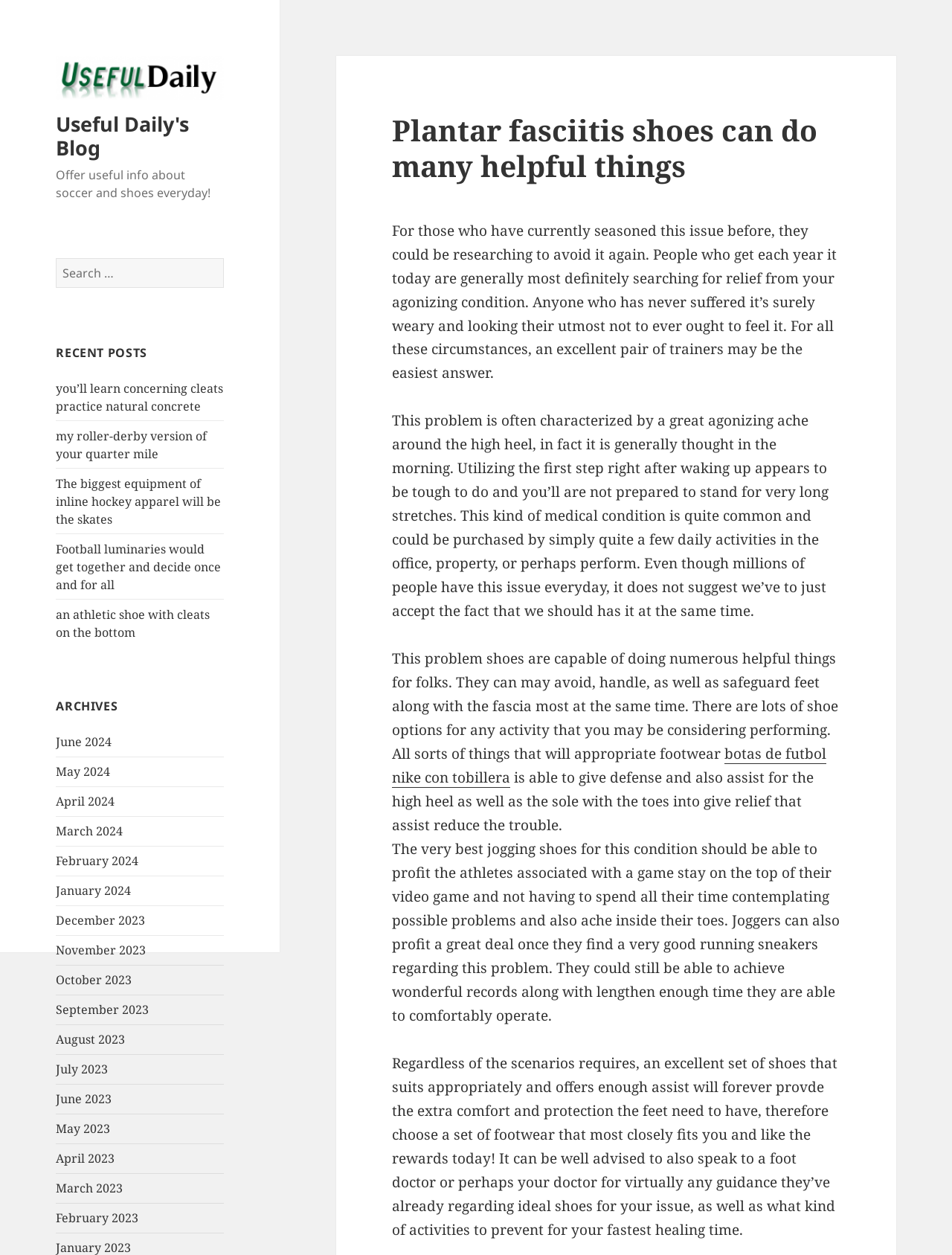Identify the coordinates of the bounding box for the element described below: "Useful Daily's Blog". Return the coordinates as four float numbers between 0 and 1: [left, top, right, bottom].

[0.059, 0.088, 0.199, 0.129]